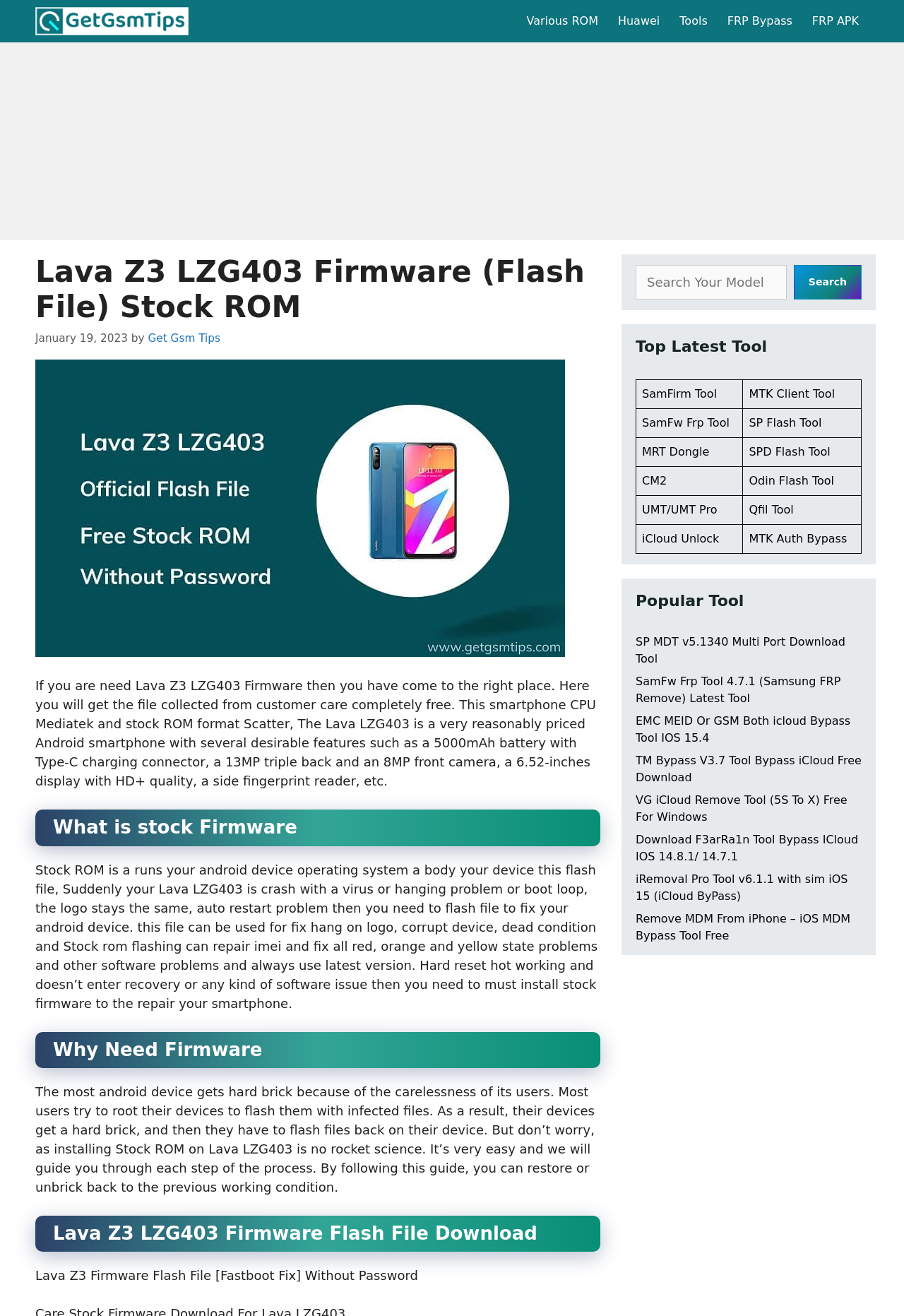Create an in-depth description of the webpage, covering main sections.

This webpage is about Lava Z3 LZG403 Firmware, providing information and resources for users to download and install the firmware on their devices. 

At the top of the page, there is a navigation bar with links to other related websites, including "Get Gsm Tips", "Various ROM", "Huawei", "Tools", "FRP Bypass", and "FRP APK". 

Below the navigation bar, there is an advertisement iframe that takes up most of the width of the page. 

On the left side of the page, there is a heading that reads "Lava Z3 LZG403 Firmware (Flash File) Stock ROM" followed by a brief description of the firmware and its features. 

Below the heading, there is an image of the Lava Z3 LZG403 Firmware, and then a section that explains what stock firmware is and why it is needed. 

The page then provides a detailed guide on how to install the firmware, including the benefits of using the latest version and how it can fix common software problems. 

On the right side of the page, there is a search bar that allows users to search for specific tools or resources. 

Below the search bar, there is a section titled "Top Latest Tool" that lists various tools and software related to firmware flashing, including SamFirm Tool, MTK Client Tool, and SP Flash Tool. 

Further down the page, there is another section titled "Popular Tool" that lists more tools and software, including SP MDT, SamFw Frp Tool, and EMC MEID Or GSM Both icloud Bypass Tool.